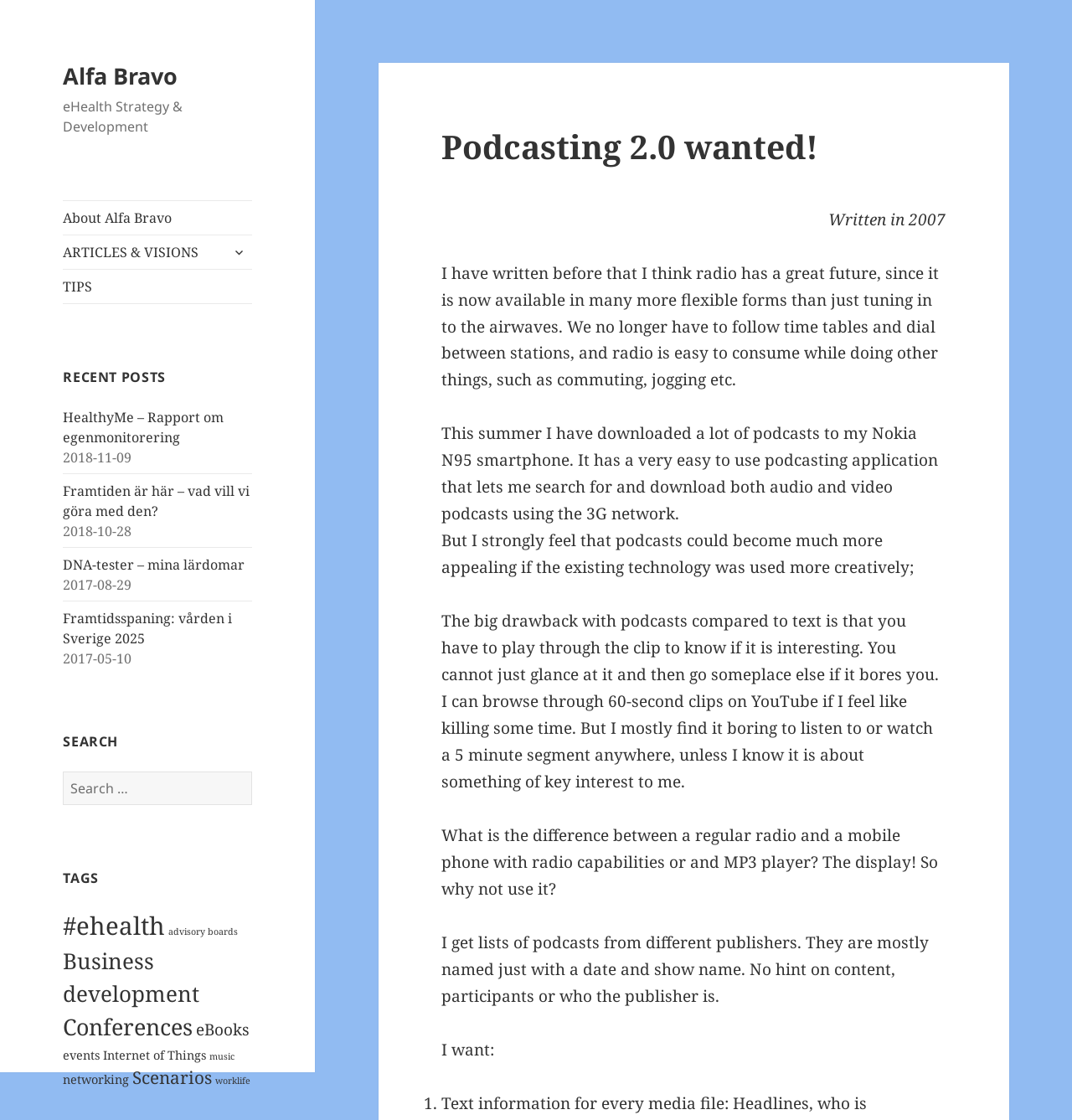Please determine the bounding box coordinates for the UI element described as: "TIPS".

[0.059, 0.241, 0.235, 0.27]